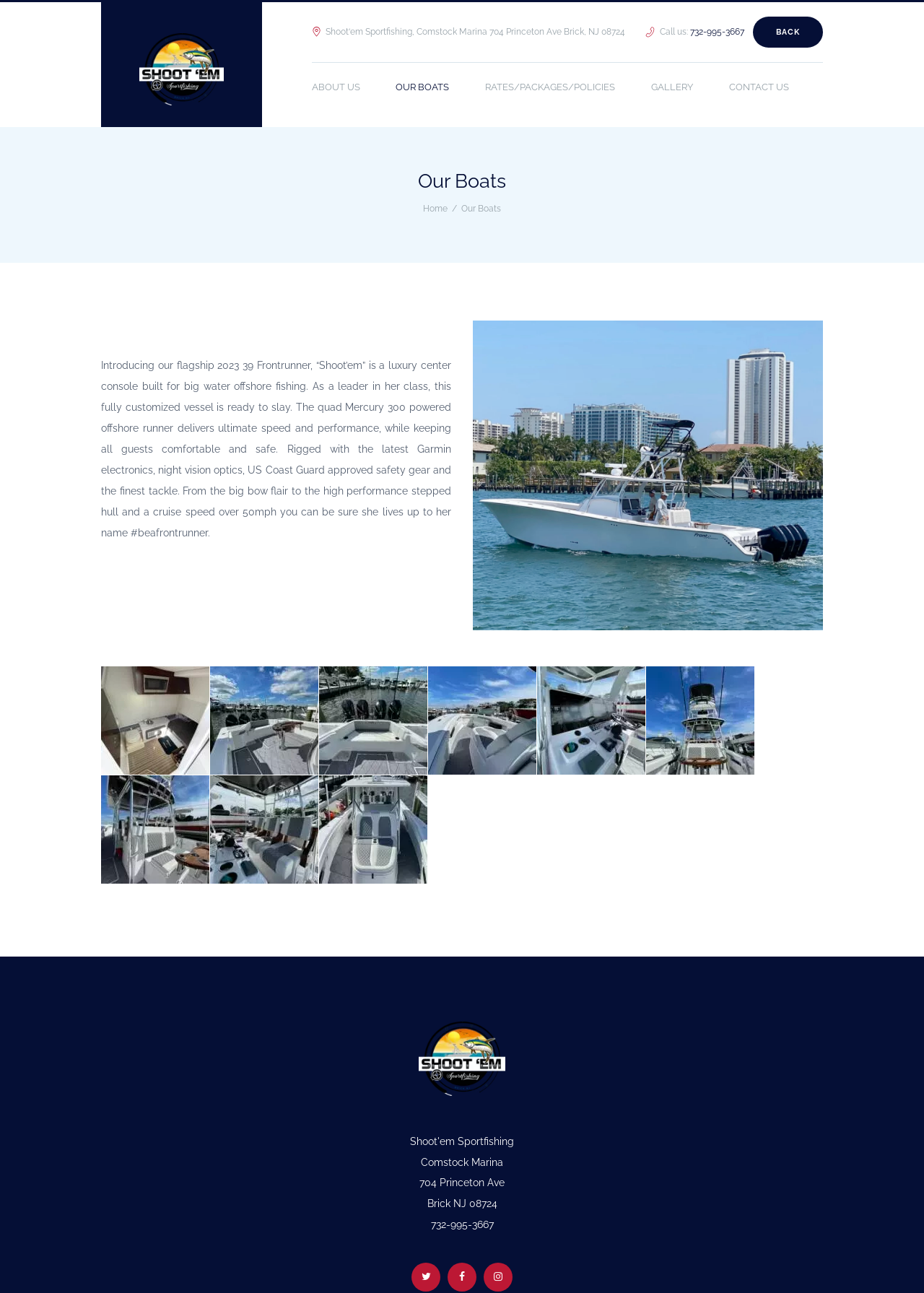What is the address of Comstock Marina?
Please provide a single word or phrase in response based on the screenshot.

704 Princeton Ave Brick NJ 08724